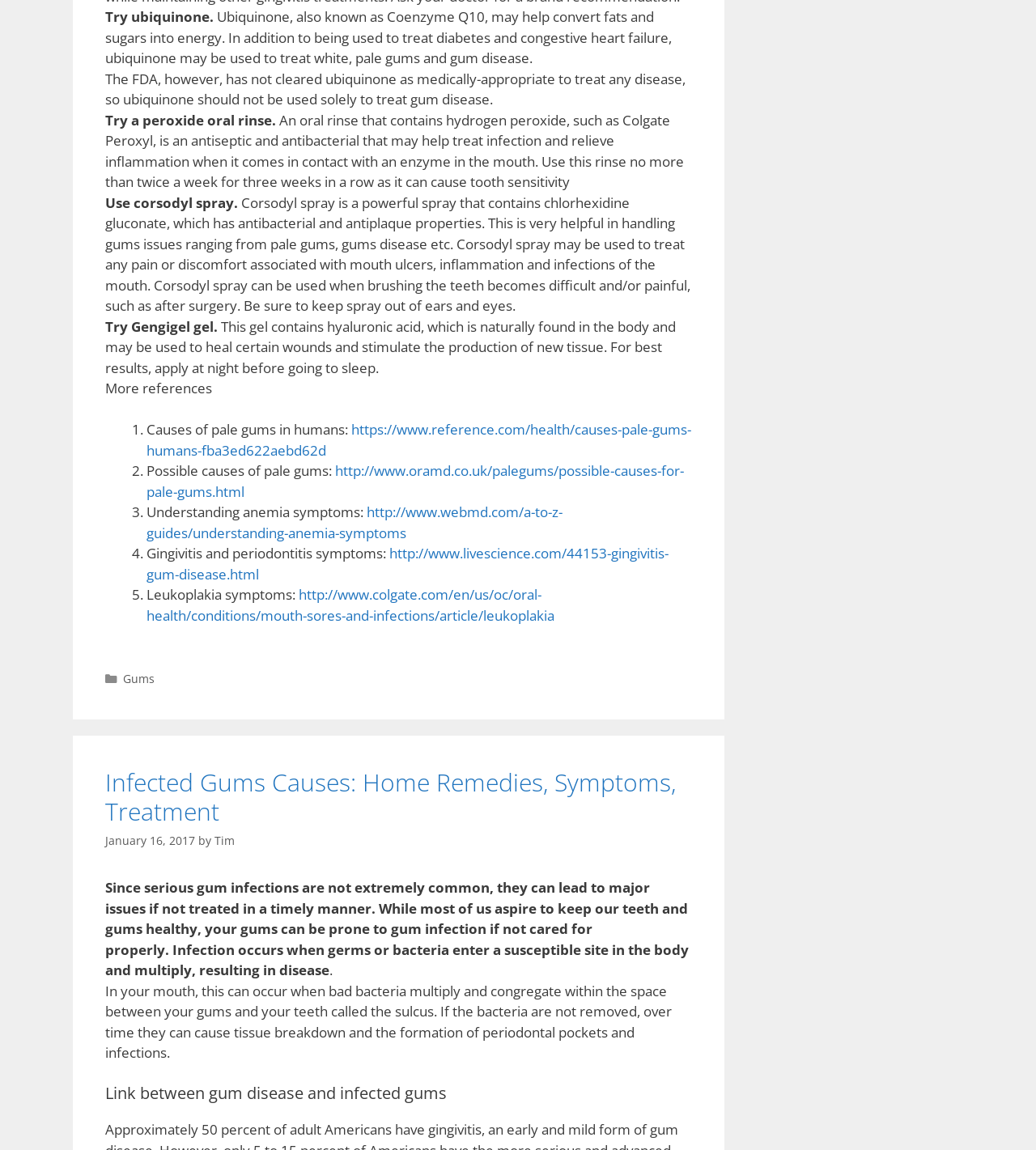What is ubiquinone also known as?
Give a single word or phrase as your answer by examining the image.

Coenzyme Q10